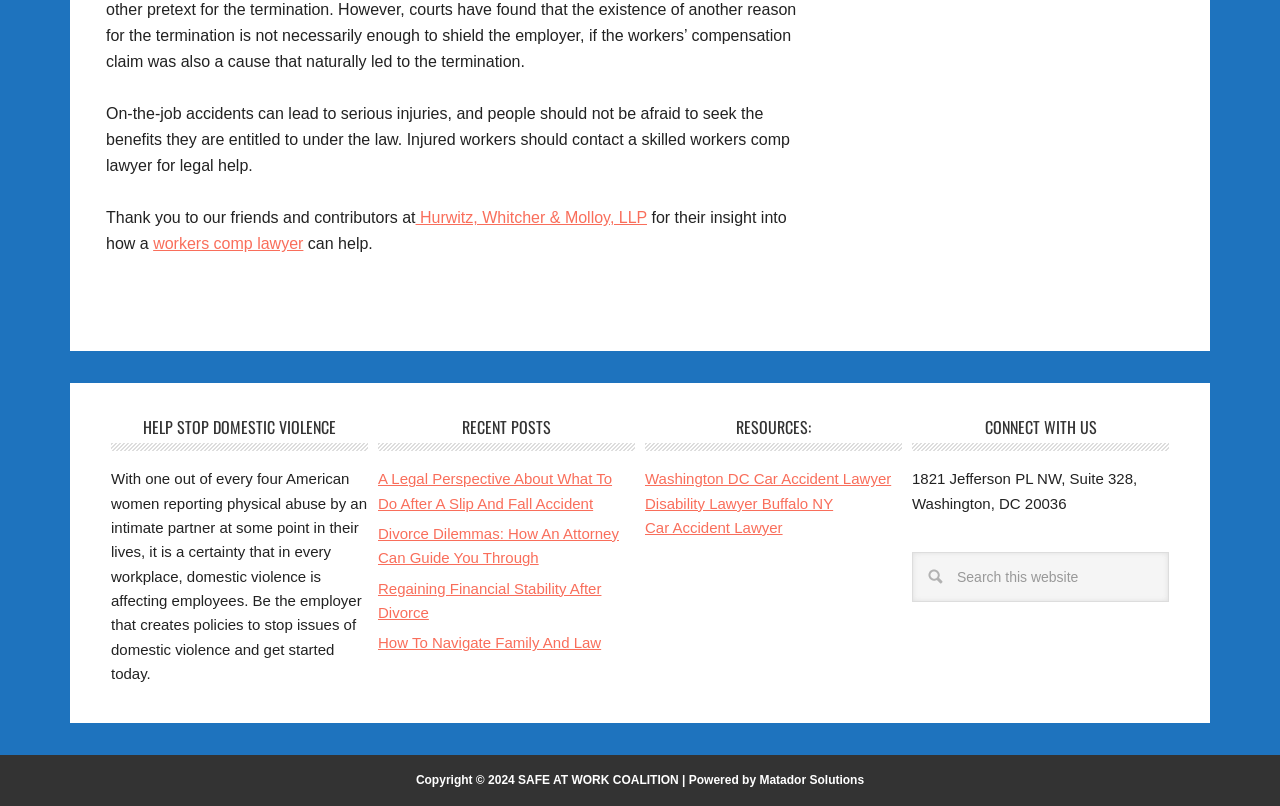Calculate the bounding box coordinates of the UI element given the description: "Disability Lawyer Buffalo NY".

[0.504, 0.614, 0.651, 0.635]